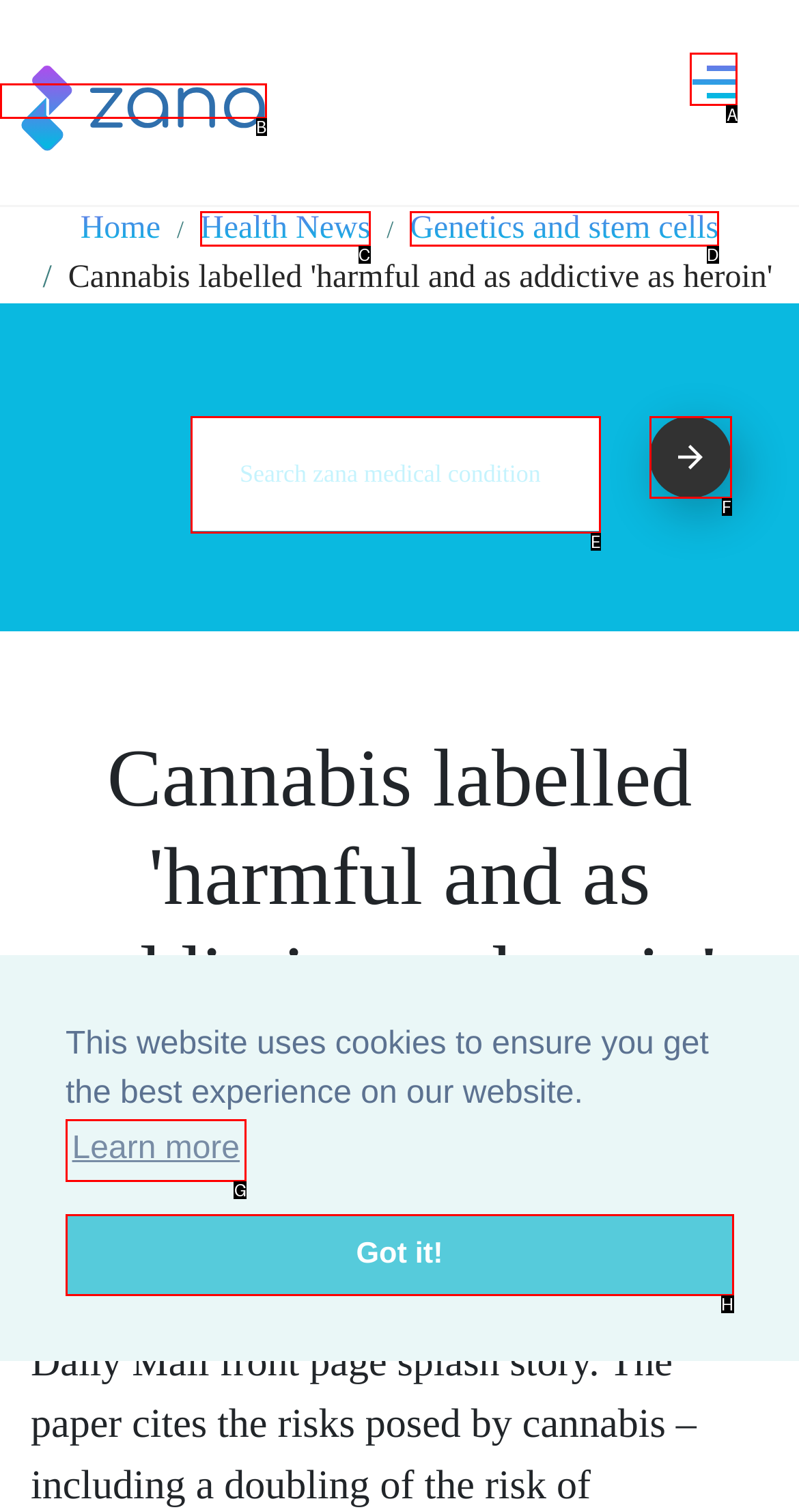Select the correct HTML element to complete the following task: Toggle the navigation menu
Provide the letter of the choice directly from the given options.

A